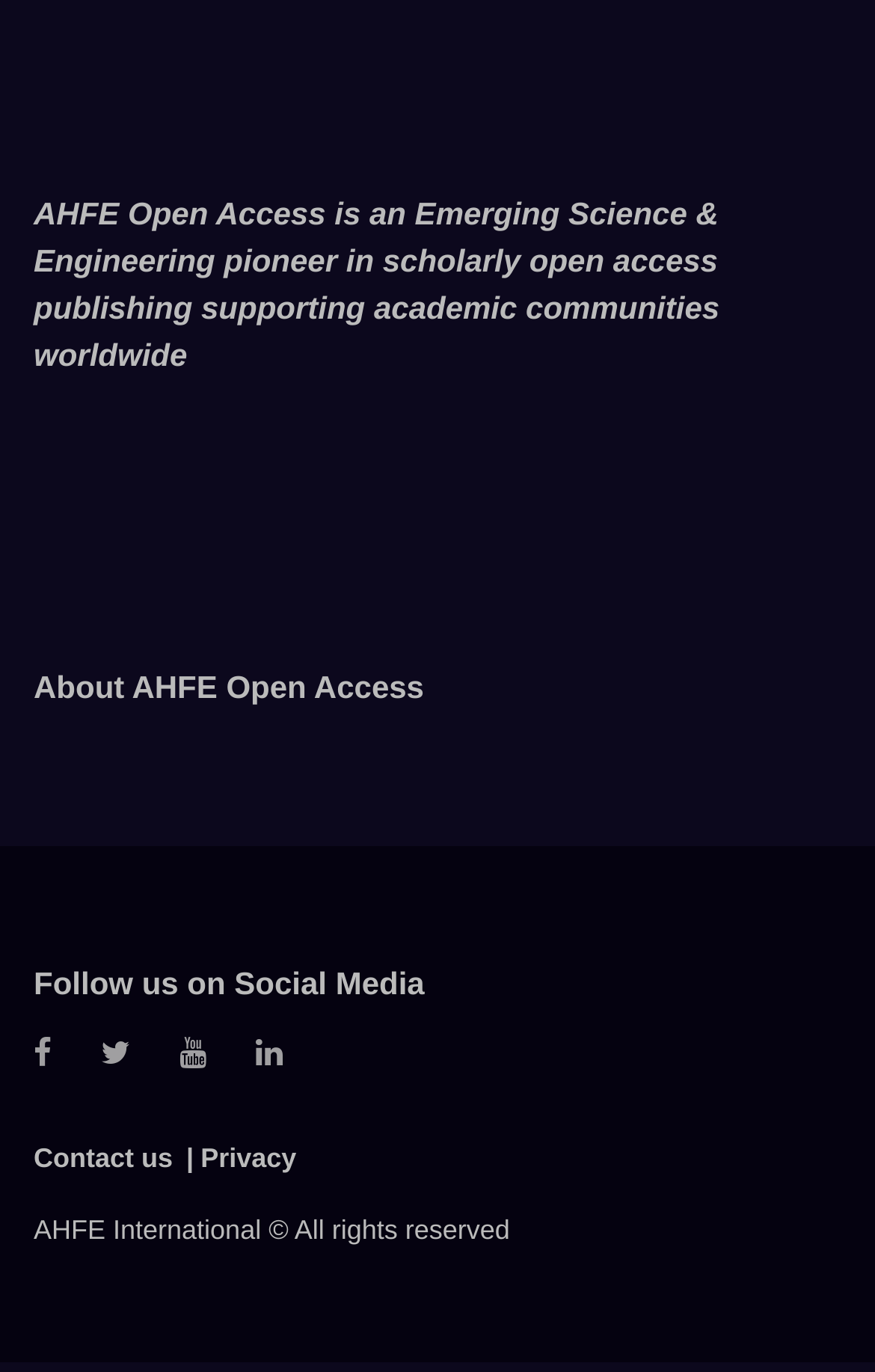Provide your answer in one word or a succinct phrase for the question: 
What is the copyright information?

AHFE International © All rights reserved